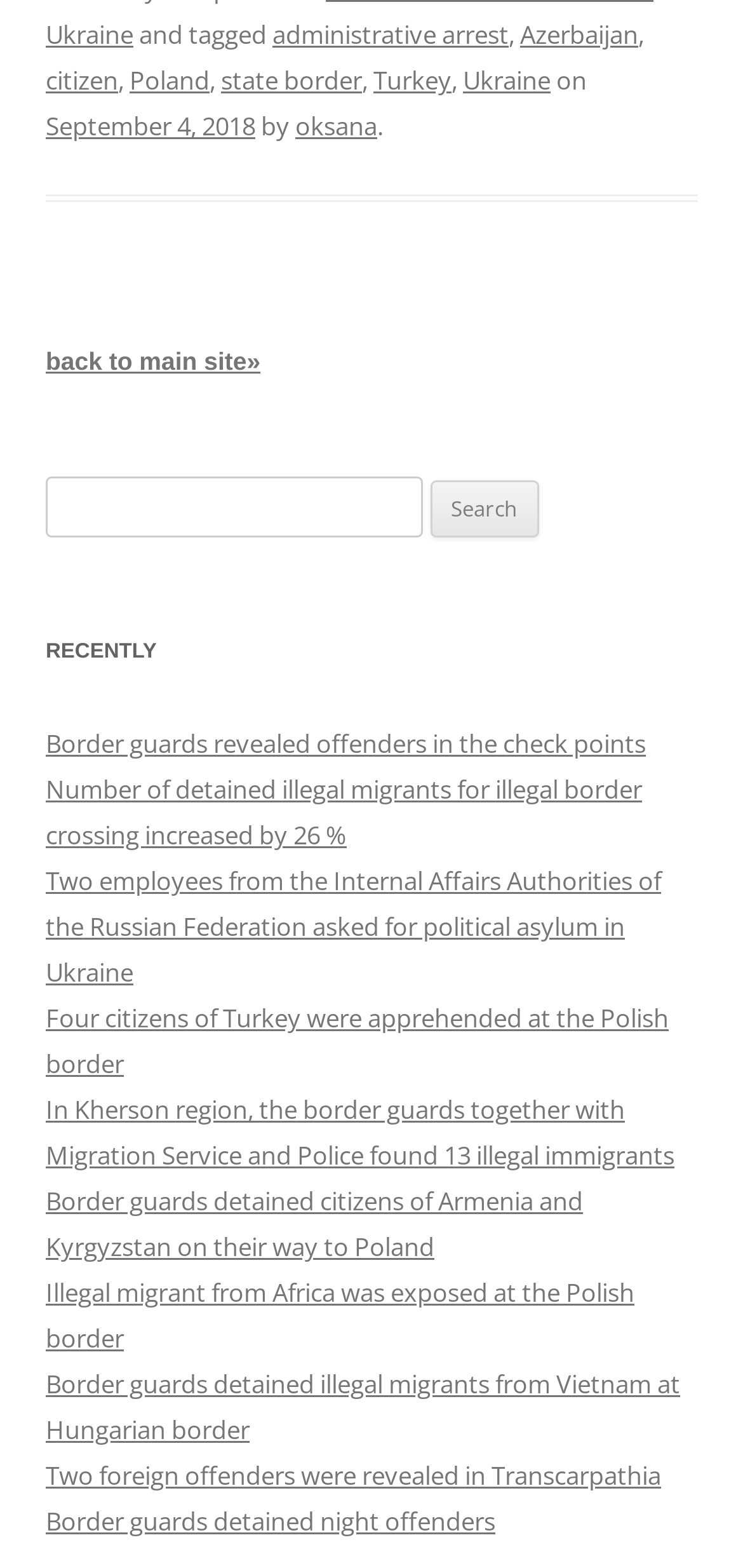What is the function of the 'back to main site' link?
Based on the image, answer the question with as much detail as possible.

The 'back to main site' link is located at the top of the webpage and serves as a navigation element, allowing users to return to the main site or homepage from the current page.